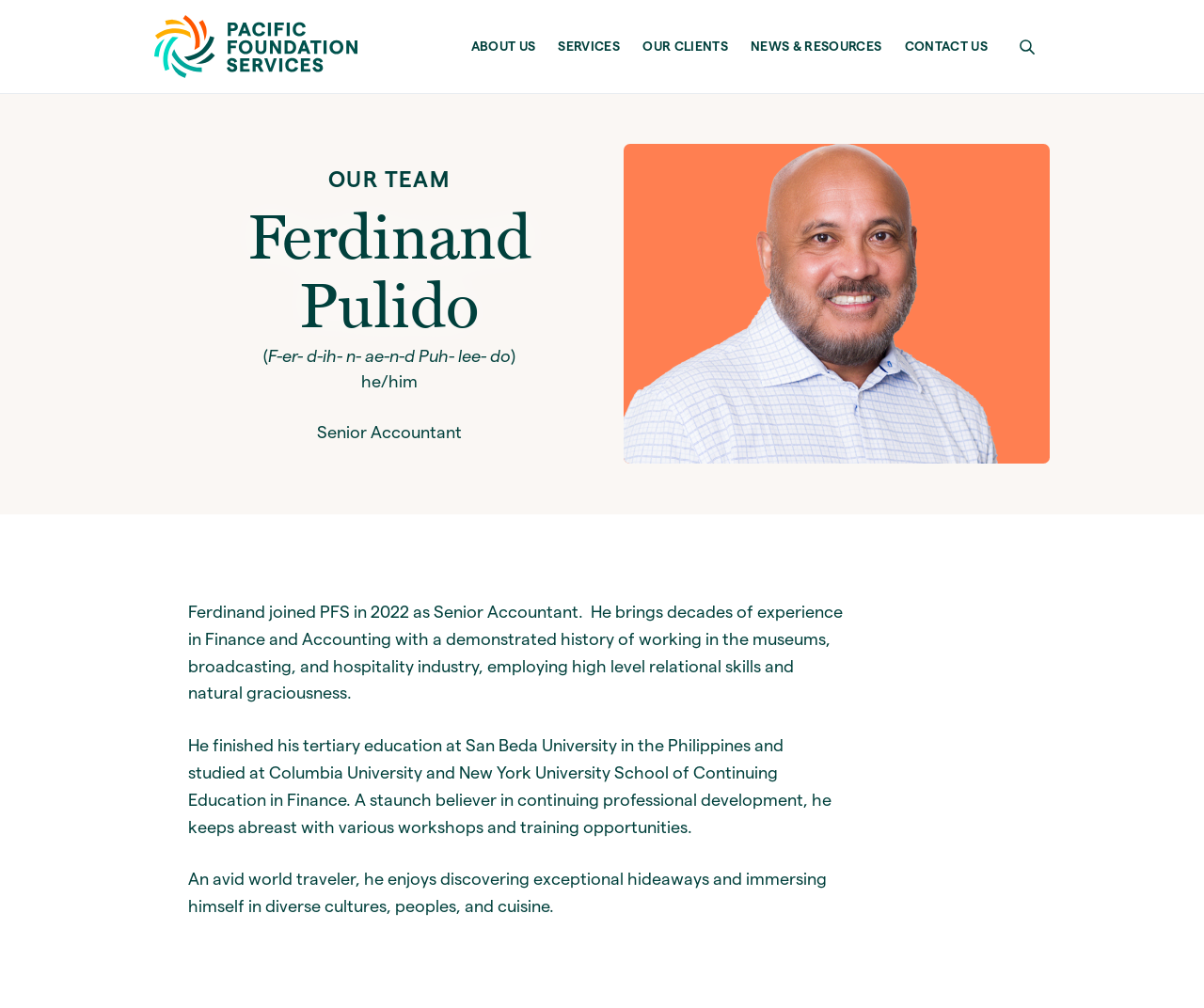Give a short answer to this question using one word or a phrase:
Where did Ferdinand finish his tertiary education?

San Beda University